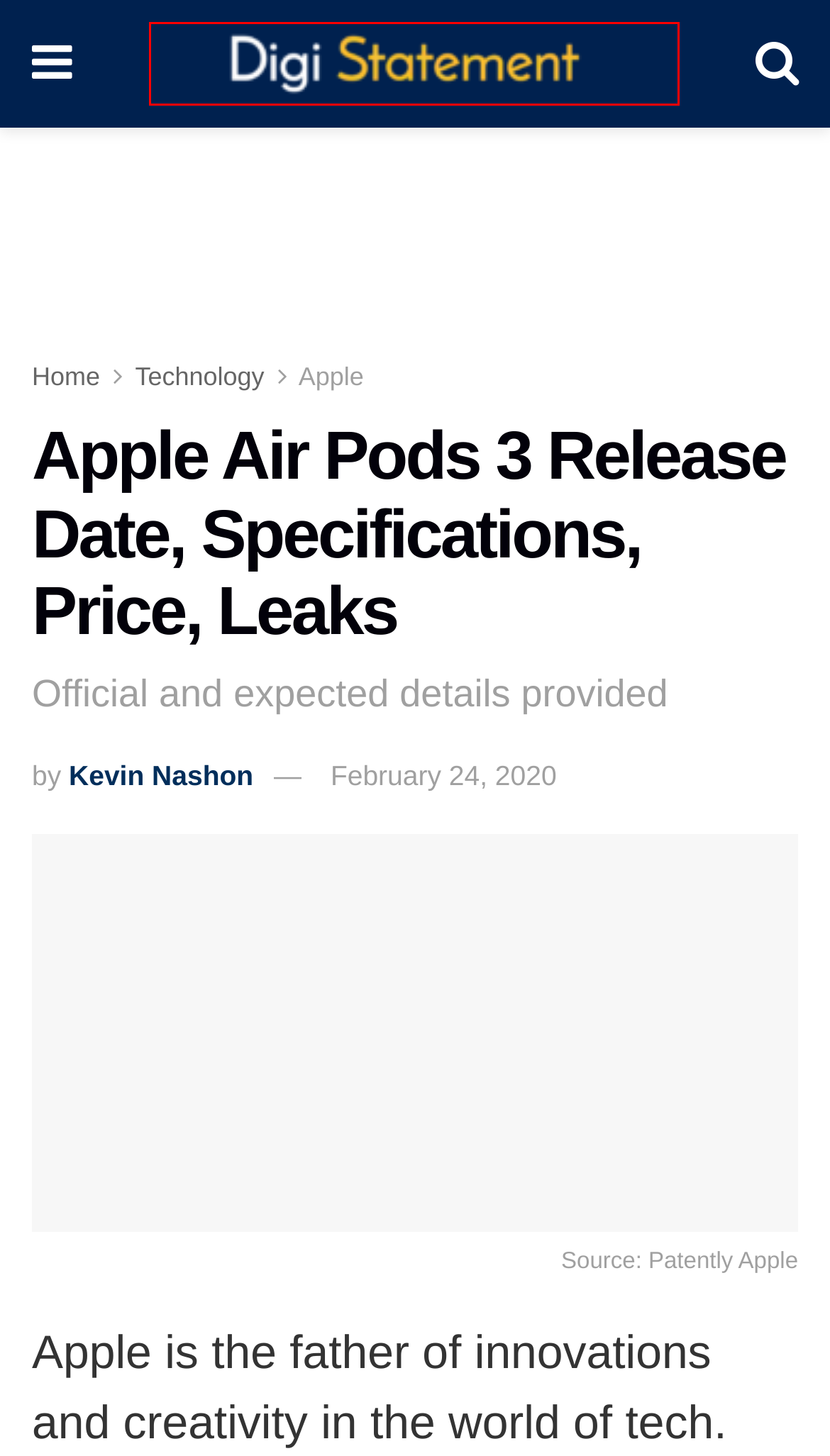You have a screenshot of a webpage, and a red bounding box highlights an element. Select the webpage description that best fits the new page after clicking the element within the bounding box. Options are:
A. Apple Archives - DigiStatement
B. Cookie Policy - DigiStatement
C. DigiStatement - Gaming & Technology Trends
D. Technology Archives - DigiStatement
E. Meet Our Team - DigiStatement
F. Kevin Nashon, Author at DigiStatement
G. LG Archives - DigiStatement
H. Privacy Policy - DigiStatement

C